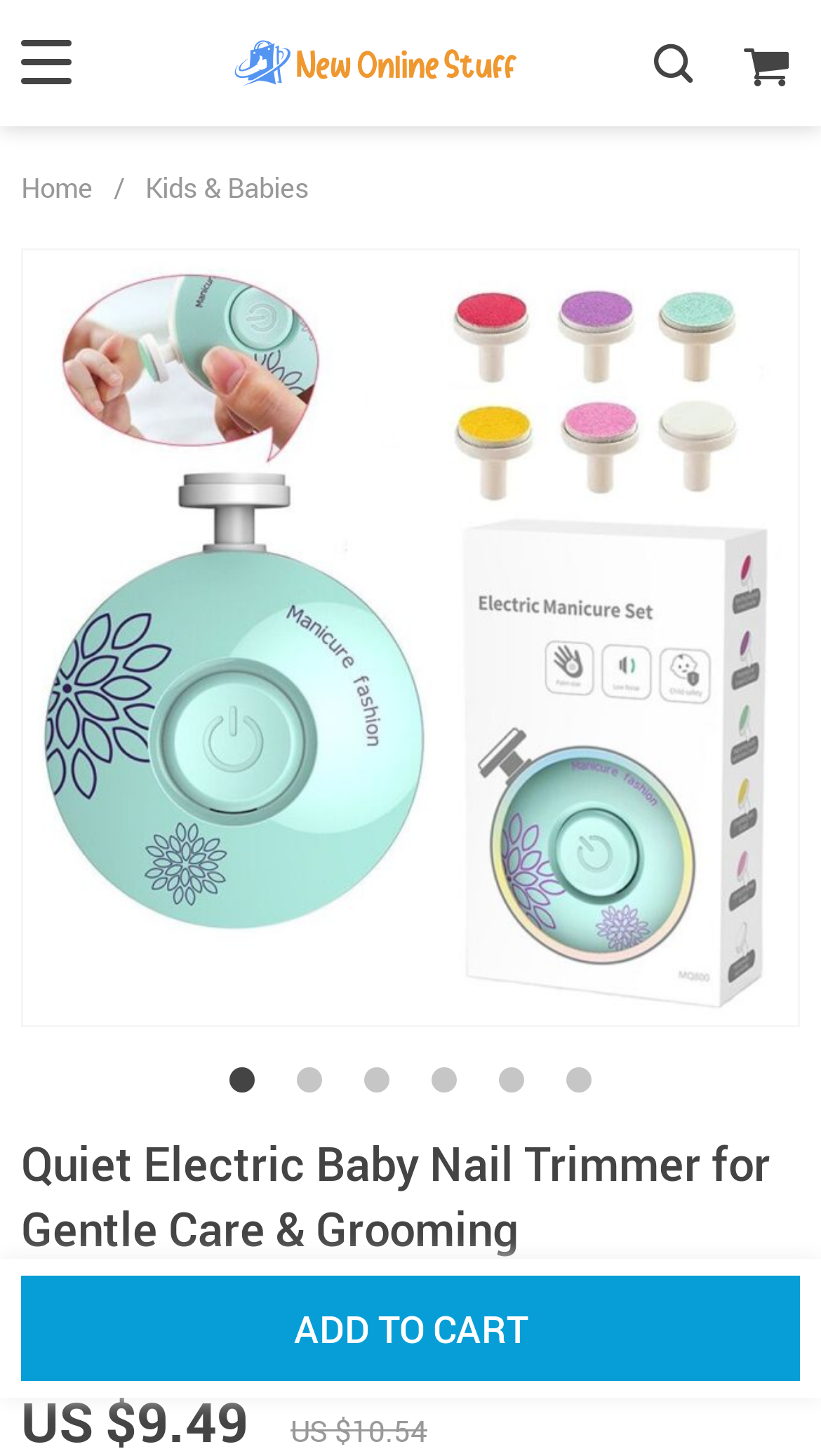What is the function of the button at the bottom?
Could you give a comprehensive explanation in response to this question?

I determined the function of the button by reading the text on the button element located at the bottom of the page, which says 'ADD TO CART', indicating that clicking this button will add the product to the user's shopping cart.